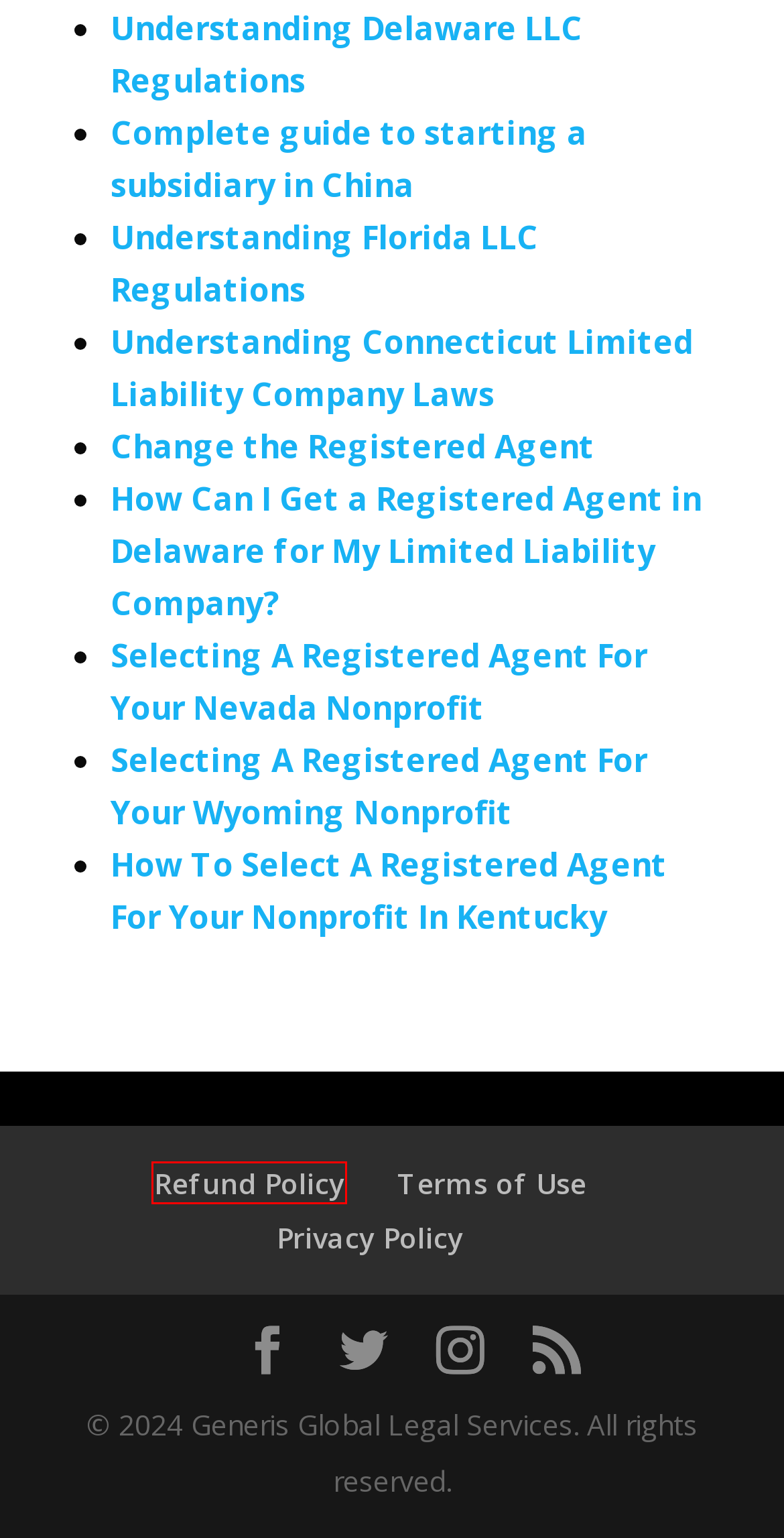Given a screenshot of a webpage with a red rectangle bounding box around a UI element, select the best matching webpage description for the new webpage that appears after clicking the highlighted element. The candidate descriptions are:
A. Selecting A Registered Agent For Your Wyoming Nonprofit
B. How To Select A Registered Agent For Your Nonprofit In Kentucky
C. Understanding Connecticut Limited Liability Company Laws
D. Terms of Use - Generis Global Legal Services
E. Refund Policy - Generis Global Legal Services
F. How Can I Get a Registered Agent in Delaware for My Limited Liability Company?
G. Understanding Florida LLC Regulations
H. Change the Registered Agent

E